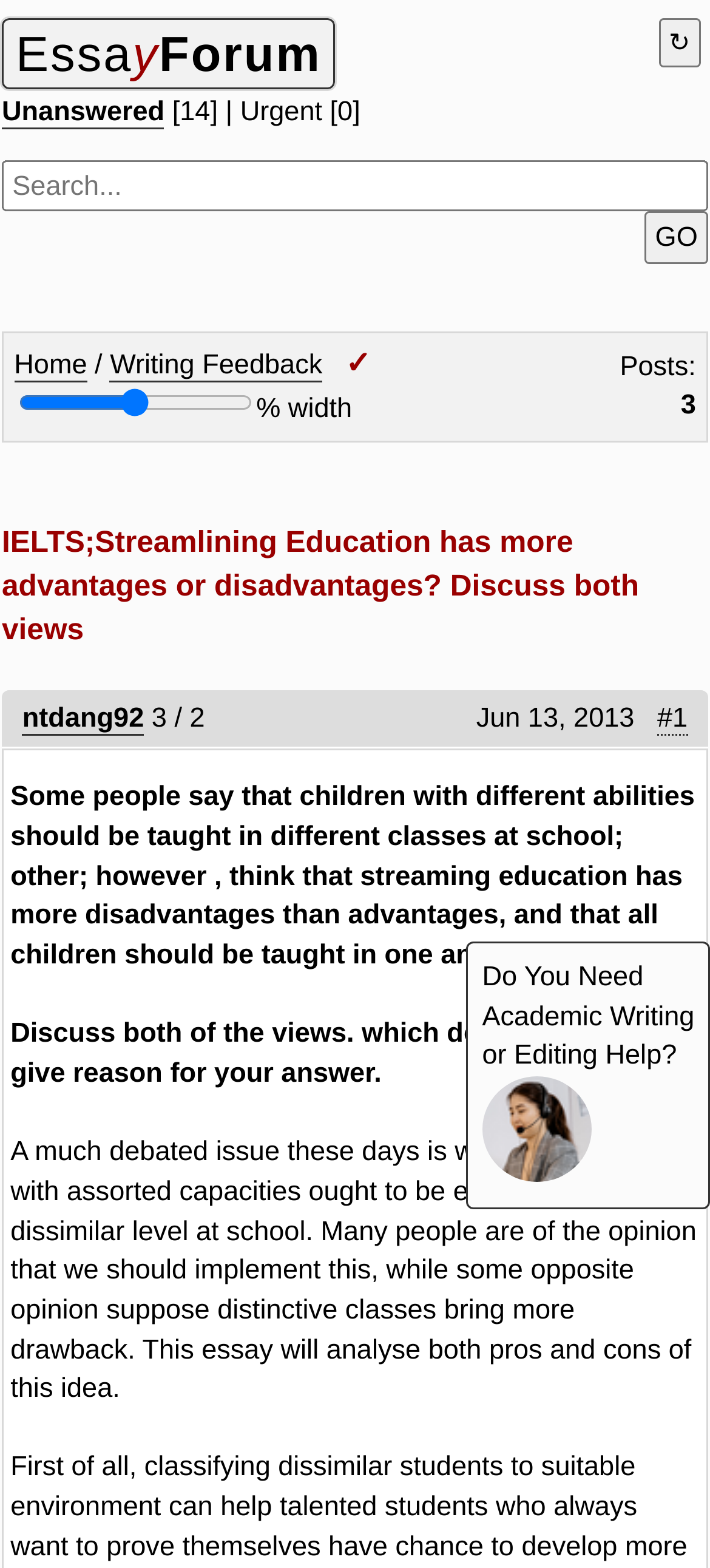Who is the author of the essay?
Give a single word or phrase as your answer by examining the image.

ntdang92